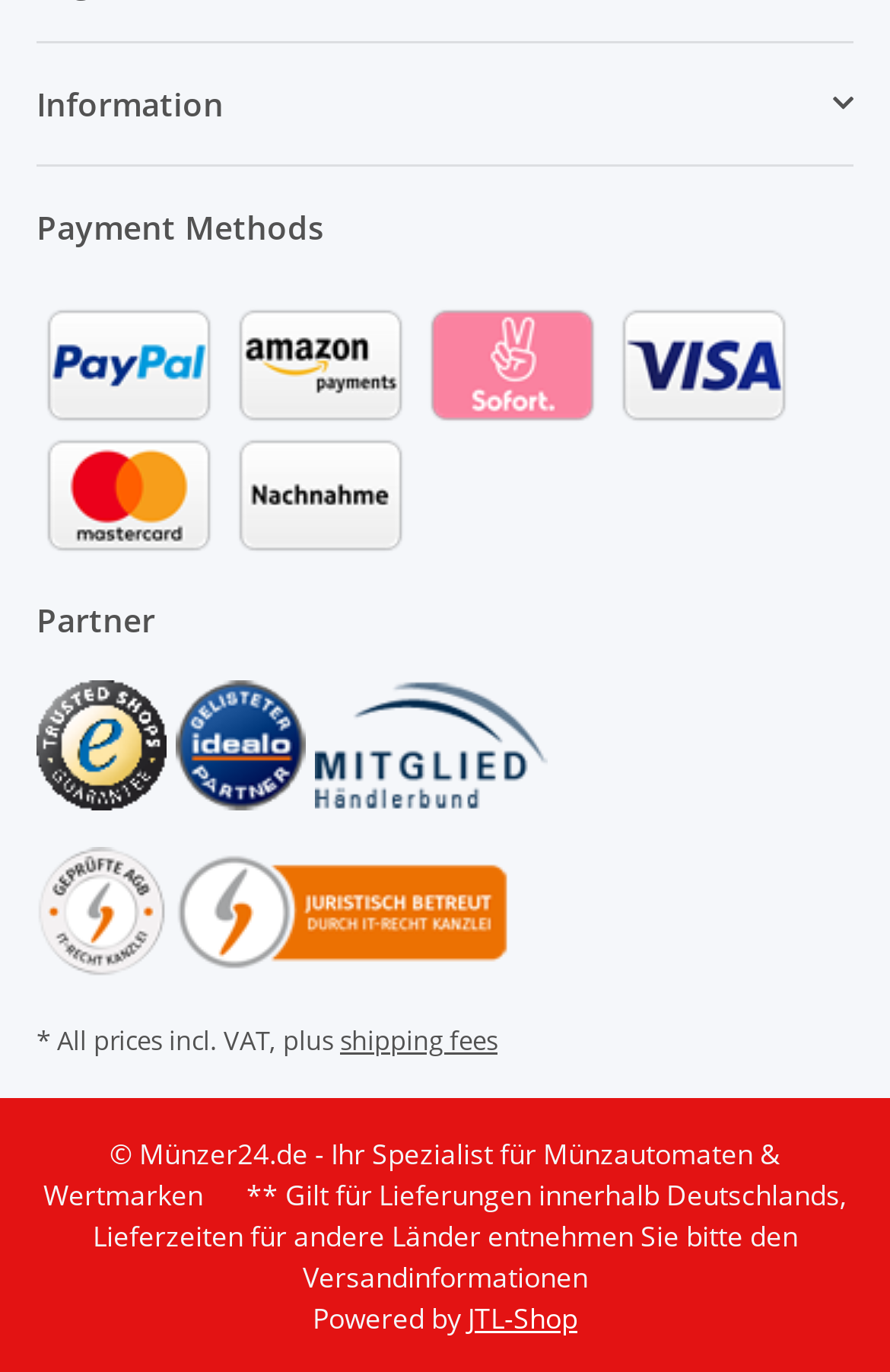What is the company's name?
Could you answer the question in a detailed manner, providing as much information as possible?

The company's name is mentioned in the footer section of the webpage, specifically in the static text element '© Münzer24.de - Ihr Spezialist für Münzautomaten & Wertmarken'.